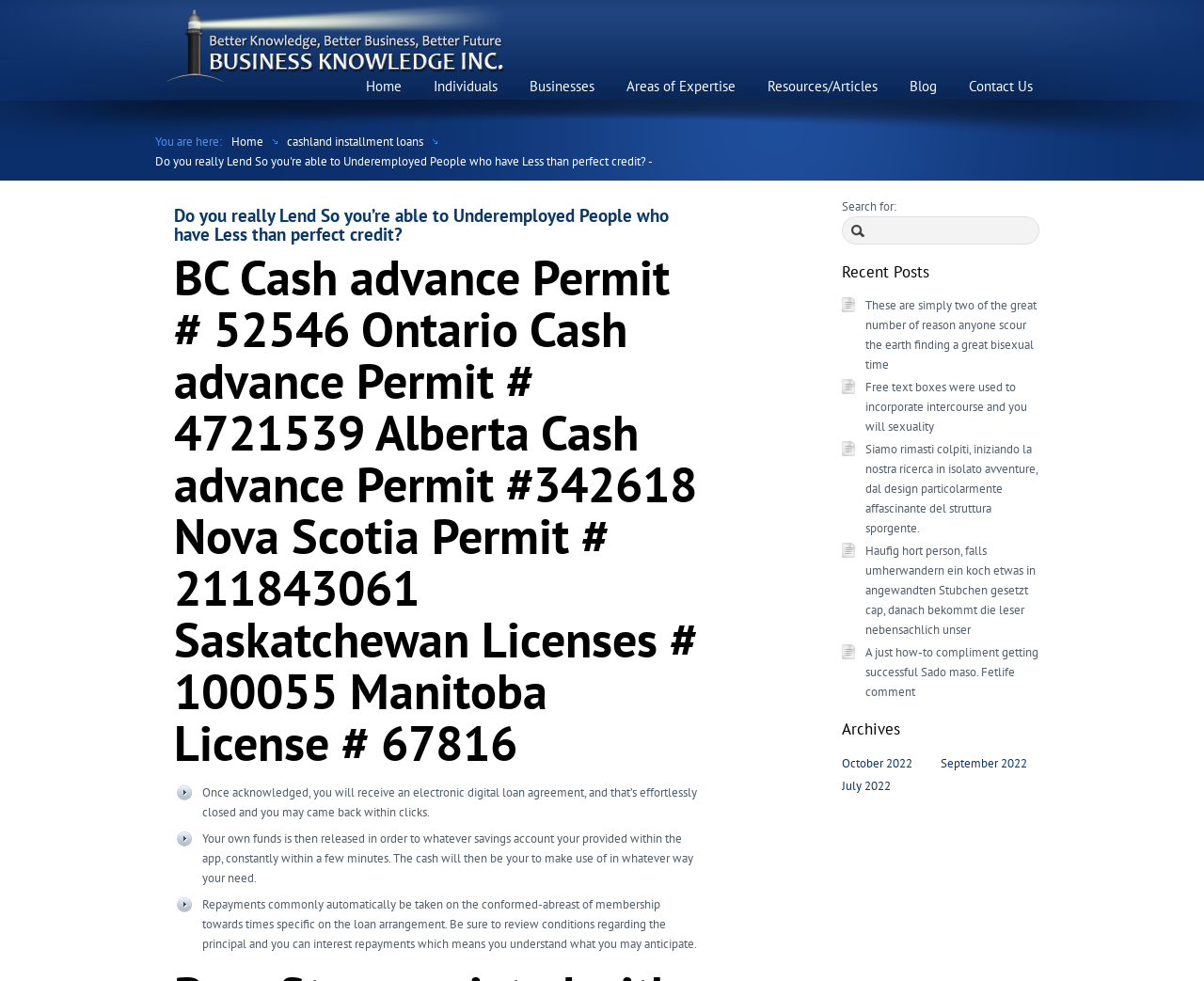Create a detailed description of the webpage's content and layout.

The webpage appears to be a business website, specifically a lending company, as indicated by the meta description "Business Knowledge Inc." and the content of the webpage.

At the top of the page, there is a navigation menu with seven links: "Home", "Individuals", "Businesses", "Areas of Expertise", "Resources/Articles", "Blog", and "Contact Us". These links are positioned horizontally, with "Home" on the left and "Contact Us" on the right.

Below the navigation menu, there is a breadcrumb trail with the text "You are here:" followed by three links: "Home", "cashland installment loans", and the title of the current page "Do you really Lend So you're able to Underemployed People who have Less than perfect credit? -".

The main content of the page is divided into two sections. The left section contains three headings: the title of the page, a list of permits and licenses, and three paragraphs of text describing the lending process. The text explains that once a loan is approved, the user will receive an electronic loan agreement, and the funds will be released to their savings account.

On the right side of the page, there are three complementary sections. The top section contains a search box with a label "Search for:". The middle section is titled "Recent Posts" and lists five links to blog posts with various titles. The bottom section is titled "Archives" and lists three links to monthly archives: October 2022, September 2022, and July 2022.

Overall, the webpage appears to be a lending company's website, providing information about their services and offering a search function and blog archives on the side.